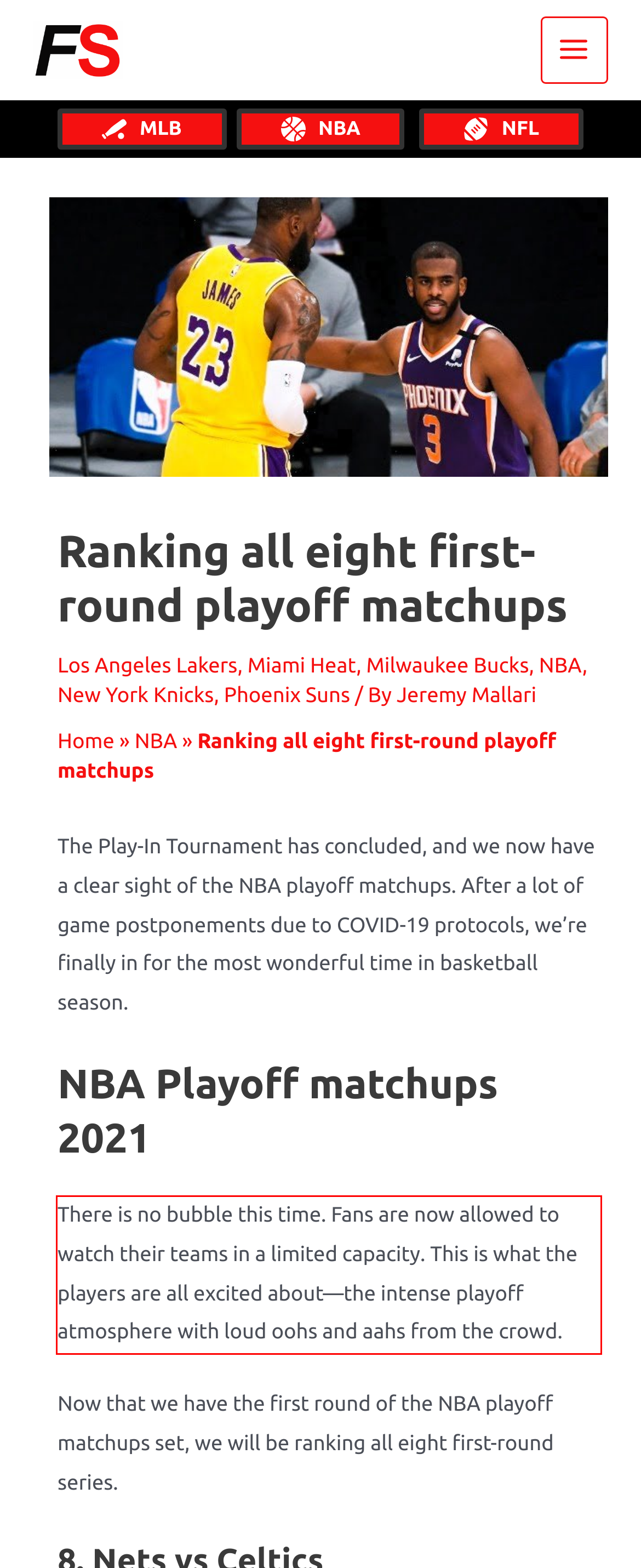Using the webpage screenshot, recognize and capture the text within the red bounding box.

There is no bubble this time. Fans are now allowed to watch their teams in a limited capacity. This is what the players are all excited about—the intense playoff atmosphere with loud oohs and aahs from the crowd.